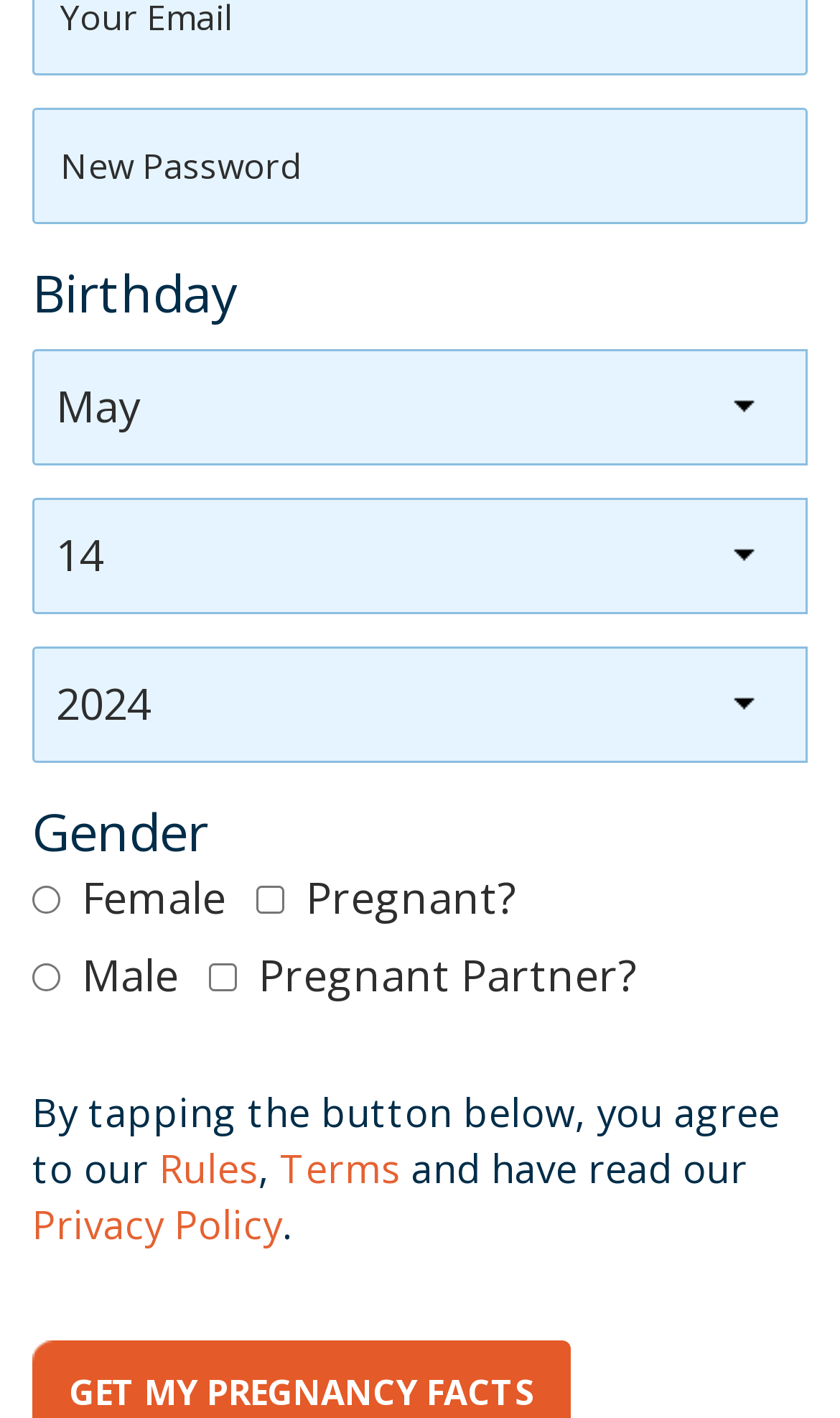How many radio buttons are there for Gender? Look at the image and give a one-word or short phrase answer.

2